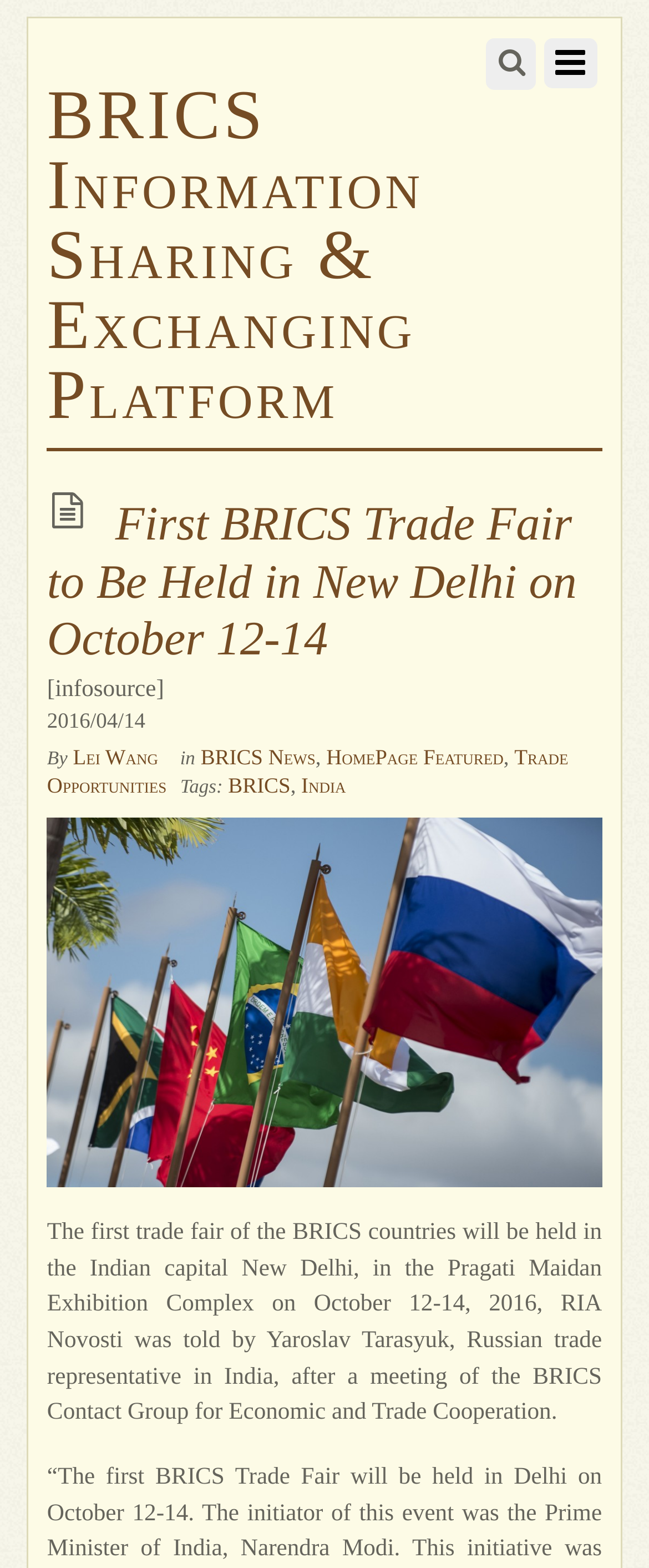What is the date of the BRICS Trade Fair?
Answer the question using a single word or phrase, according to the image.

October 12-14, 2016